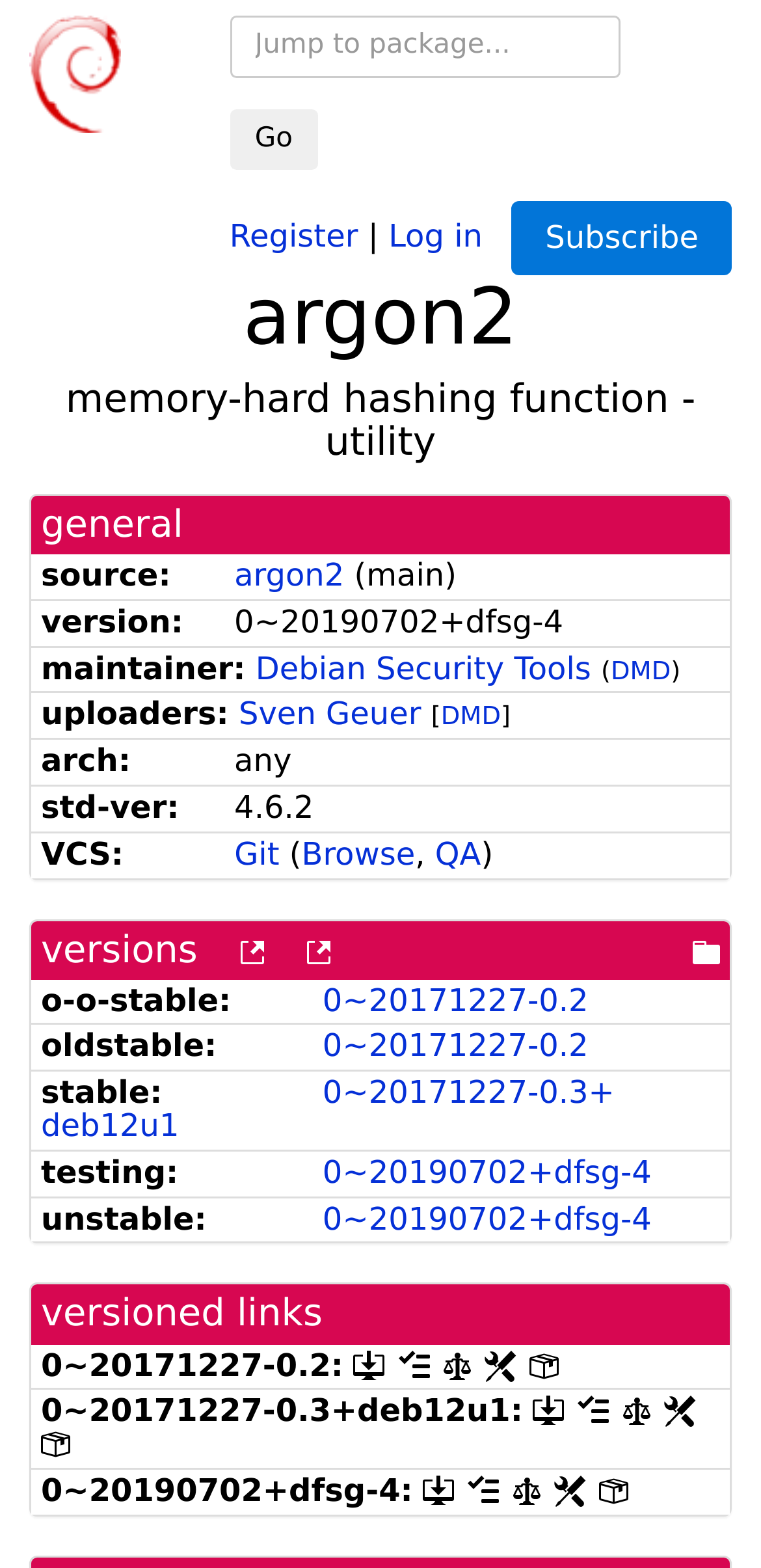Could you determine the bounding box coordinates of the clickable element to complete the instruction: "Click on the 'Go' button"? Provide the coordinates as four float numbers between 0 and 1, i.e., [left, top, right, bottom].

[0.302, 0.069, 0.418, 0.108]